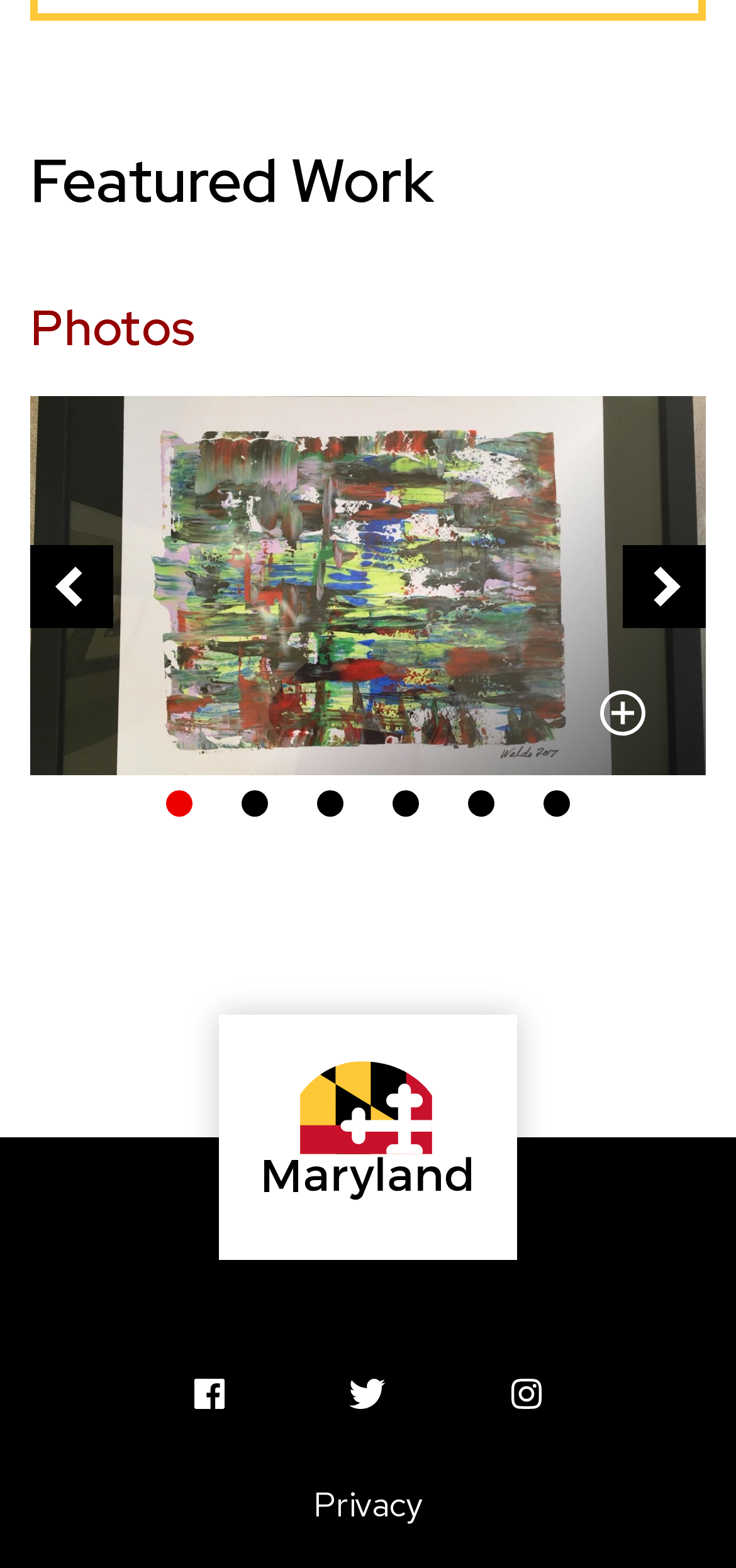What is the size of the artwork in the Galaxy series?
From the image, provide a succinct answer in one word or a short phrase.

30" x 40"